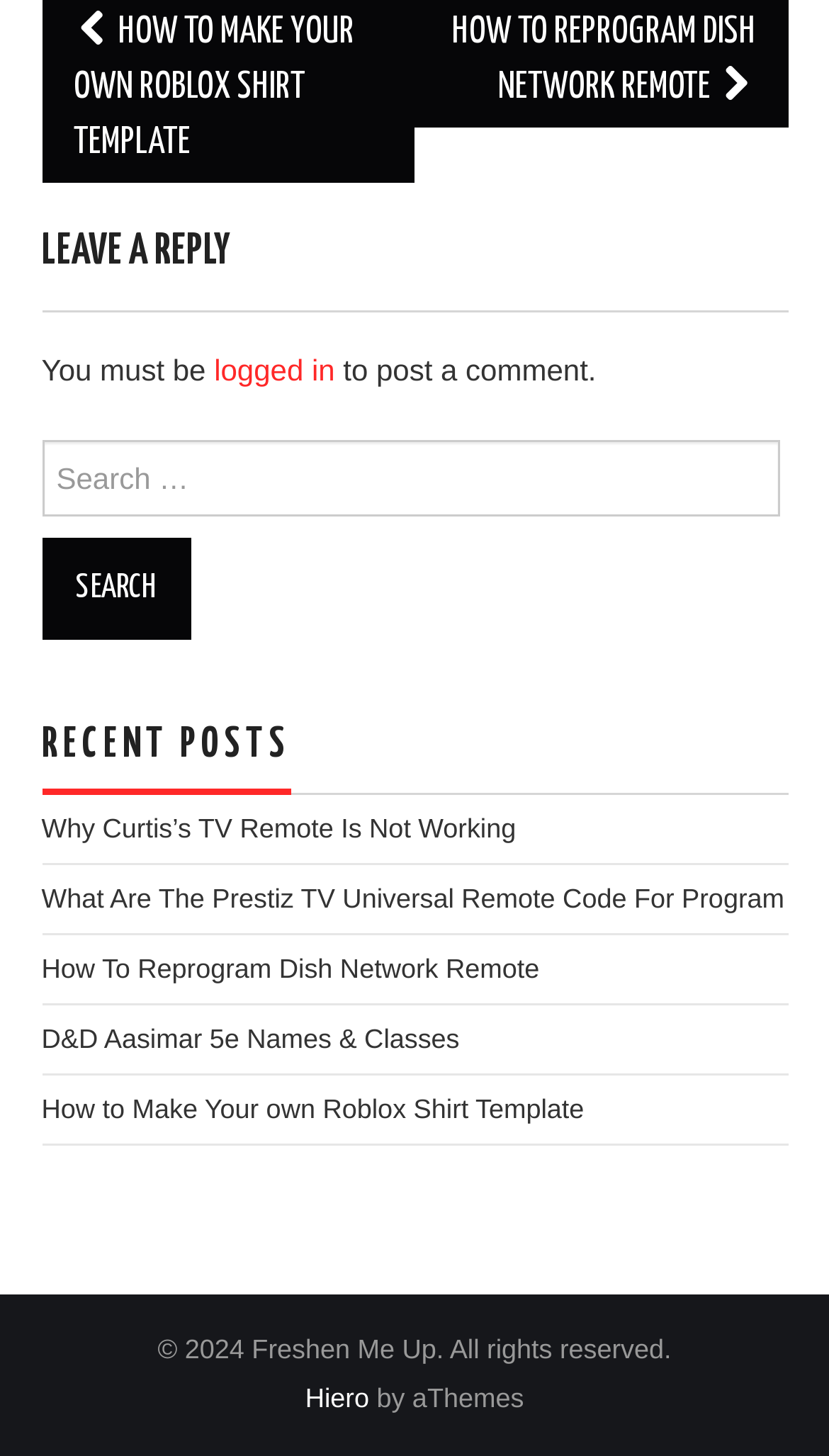Specify the bounding box coordinates of the element's area that should be clicked to execute the given instruction: "click on the search button". The coordinates should be four float numbers between 0 and 1, i.e., [left, top, right, bottom].

[0.05, 0.37, 0.229, 0.44]